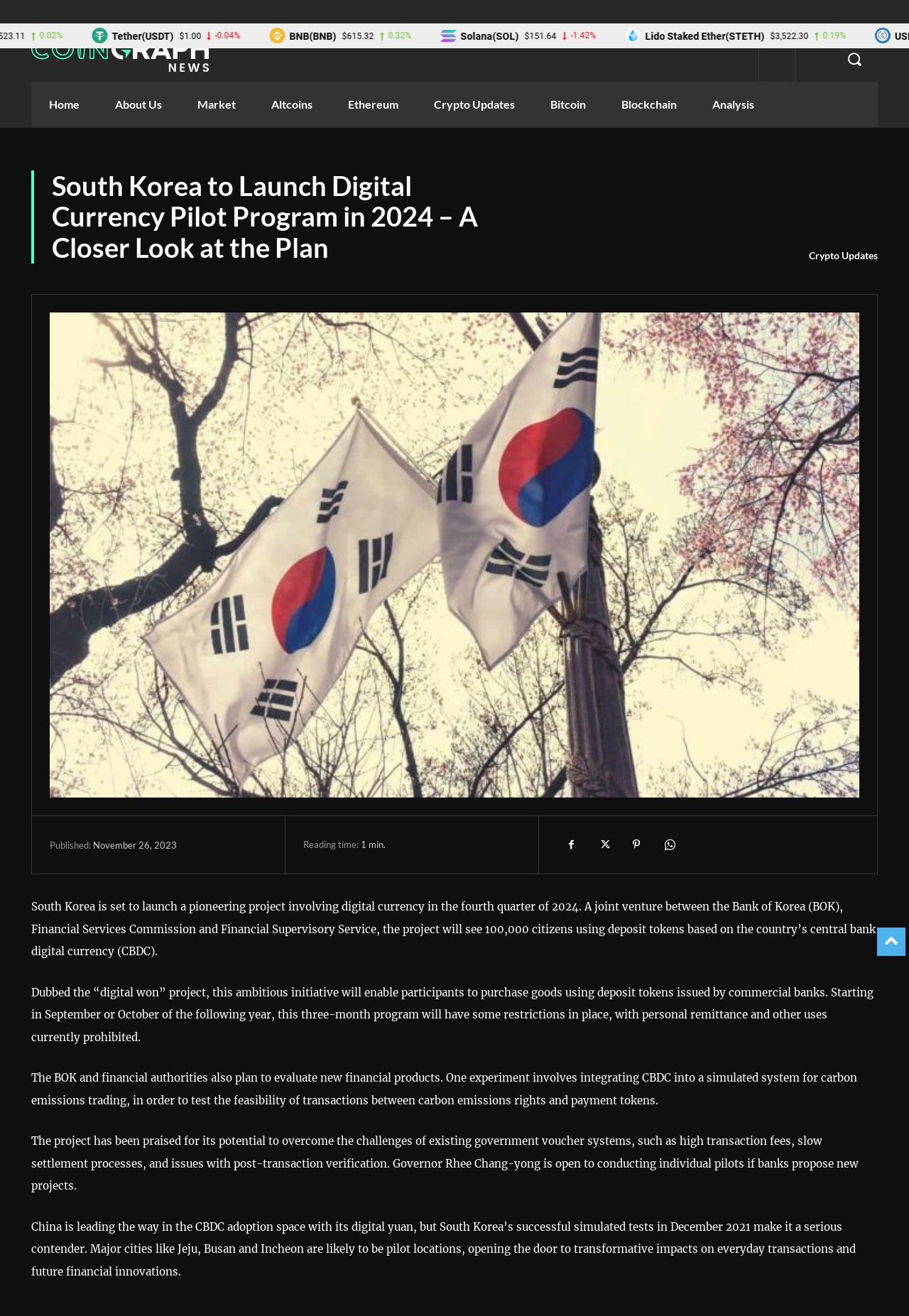Locate the bounding box coordinates of the element I should click to achieve the following instruction: "Check Contact Details".

None